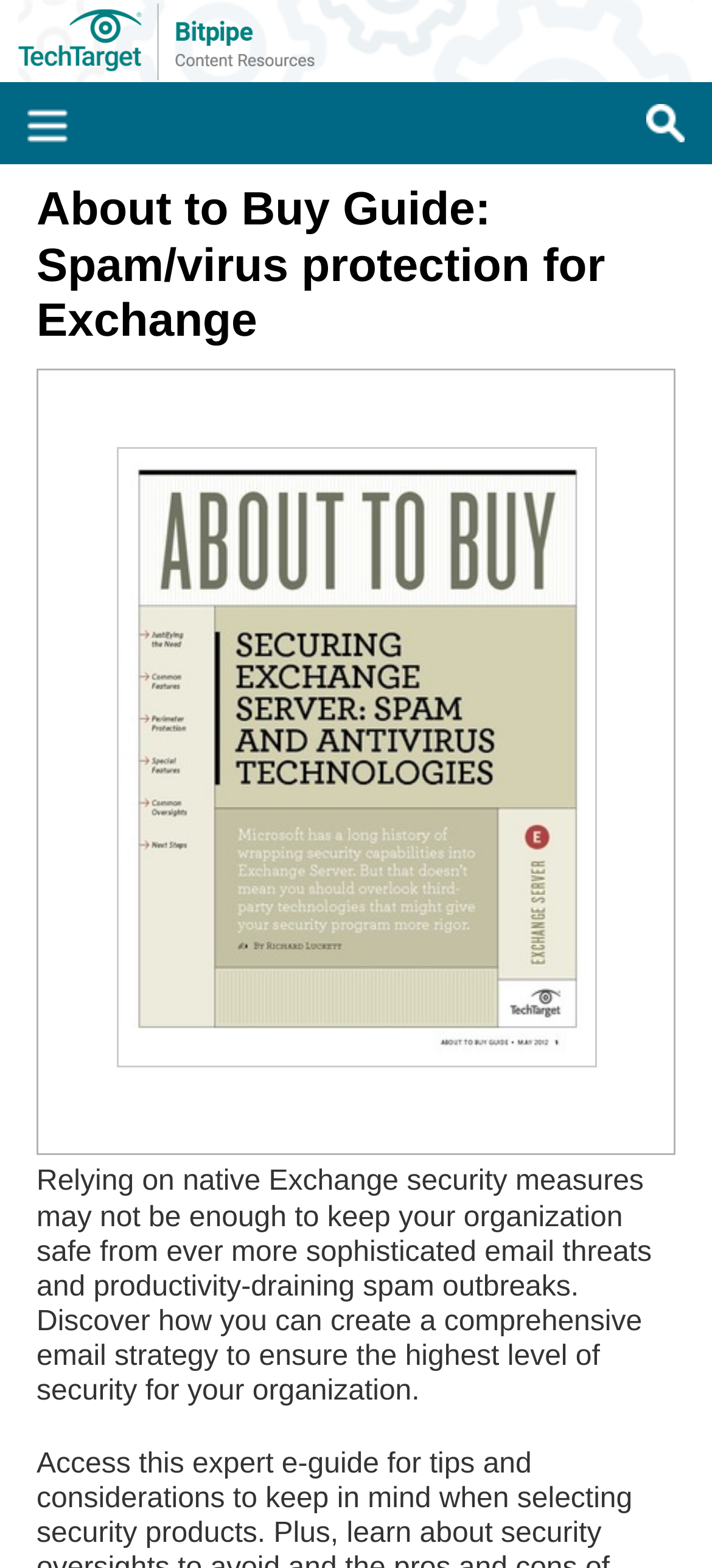From the element description Open Navigation, predict the bounding box coordinates of the UI element. The coordinates must be specified in the format (top-left x, top-left y, bottom-right x, bottom-right y) and should be within the 0 to 1 range.

[0.038, 0.07, 0.095, 0.091]